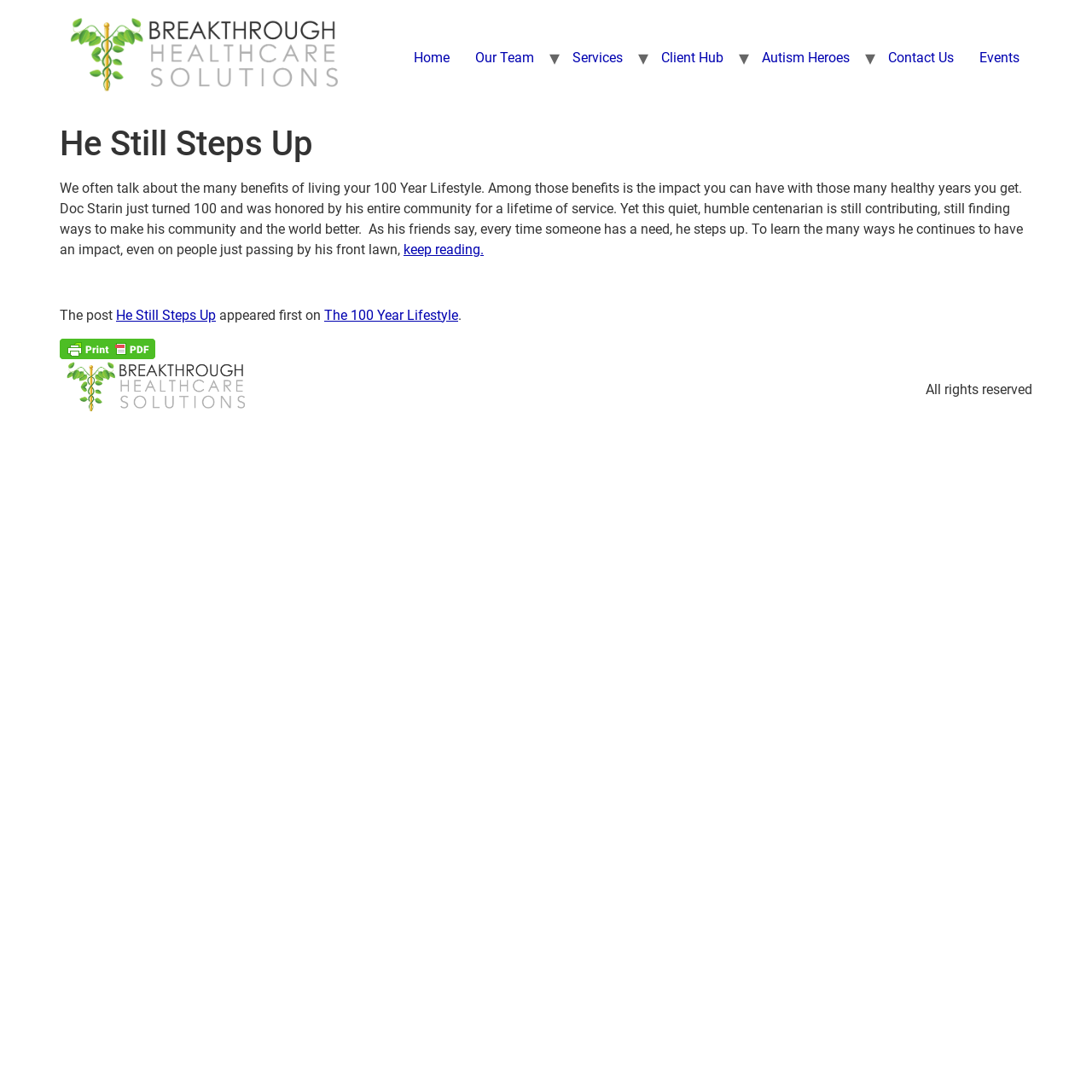Please find the bounding box coordinates of the clickable region needed to complete the following instruction: "Click on Home". The bounding box coordinates must consist of four float numbers between 0 and 1, i.e., [left, top, right, bottom].

[0.367, 0.038, 0.423, 0.069]